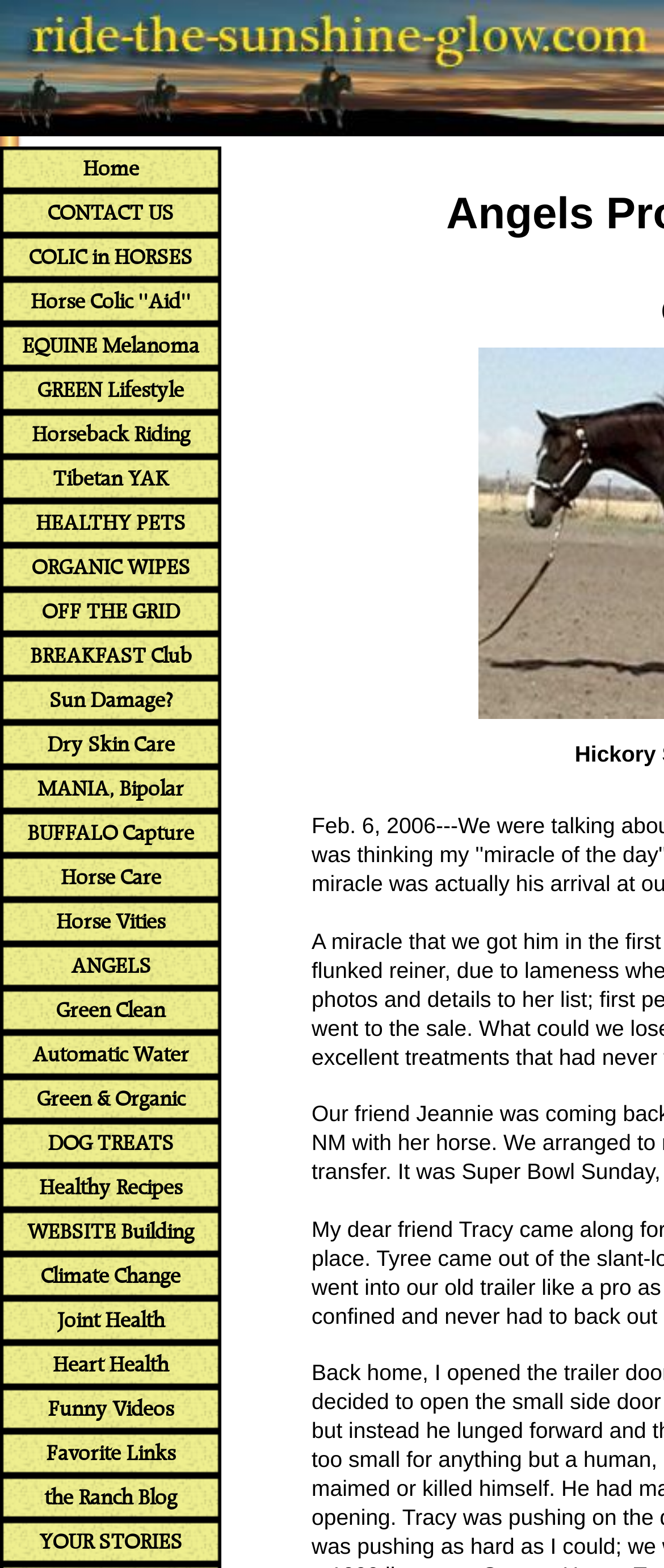Locate the bounding box coordinates of the element that should be clicked to fulfill the instruction: "learn about horse colic".

[0.0, 0.15, 0.333, 0.178]